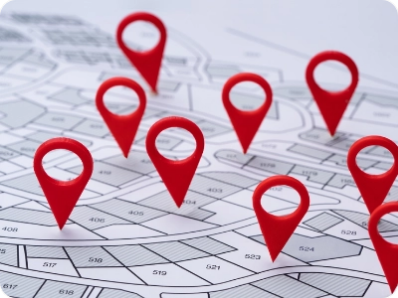Answer briefly with one word or phrase:
What is the purpose of the map arrangement?

To show a network of services